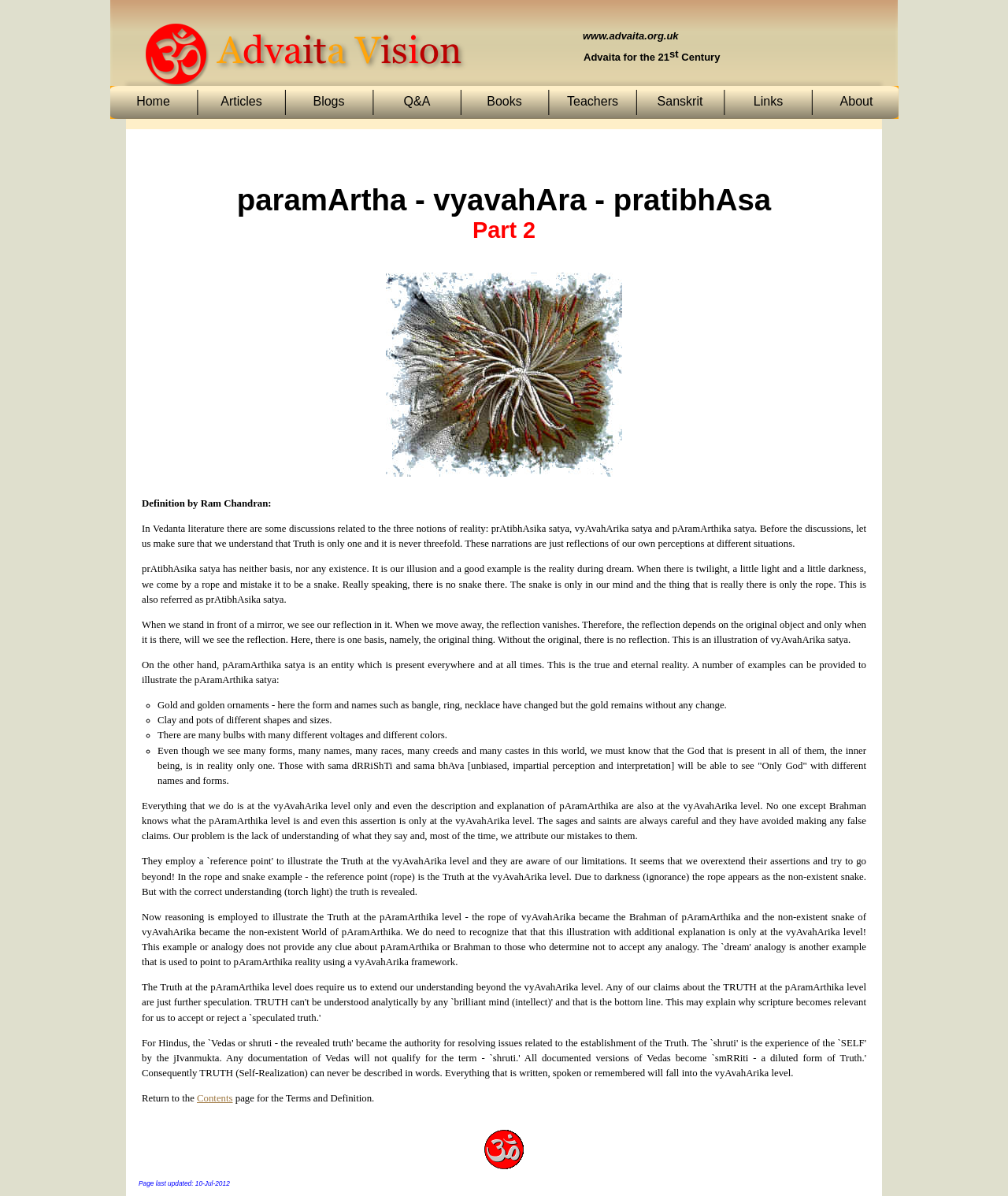When was the webpage last updated?
Answer the question using a single word or phrase, according to the image.

10-Jul-2012